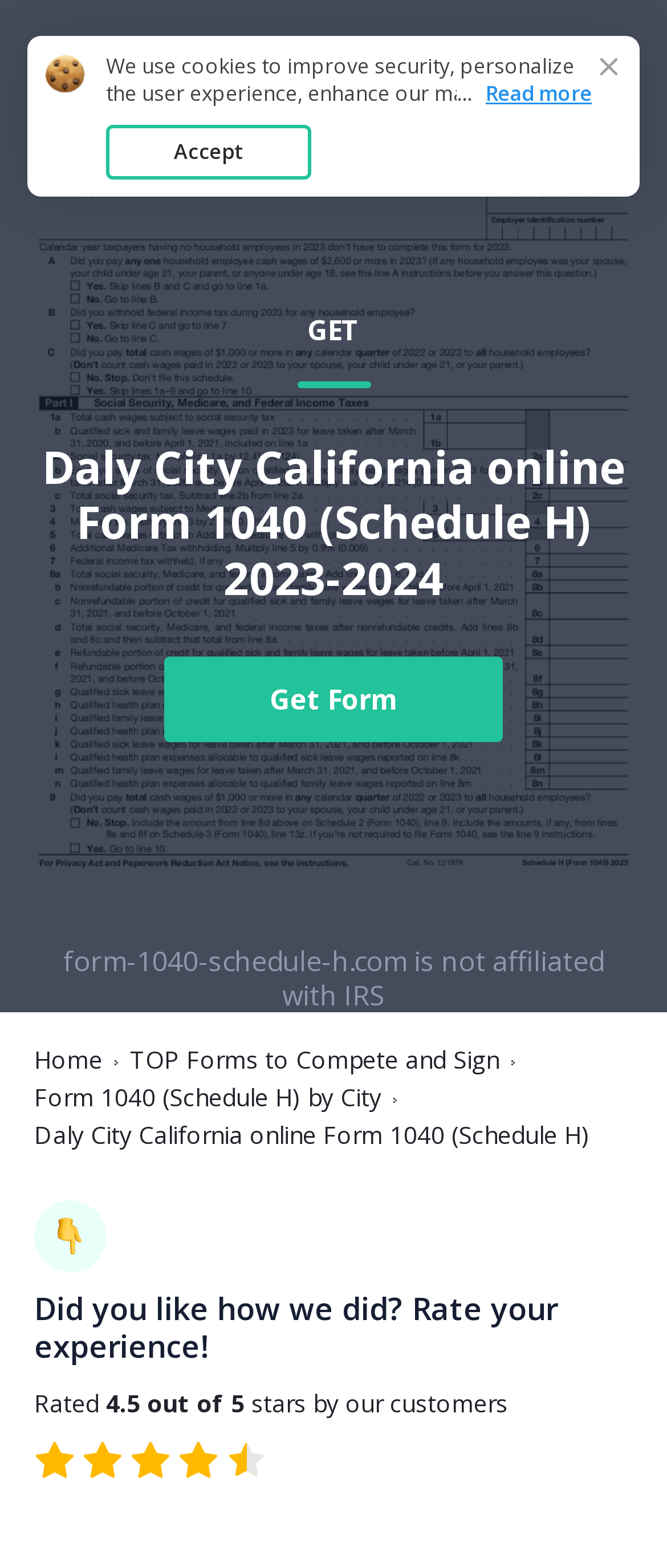Please find the bounding box for the UI element described by: "Get Form".

[0.246, 0.419, 0.754, 0.474]